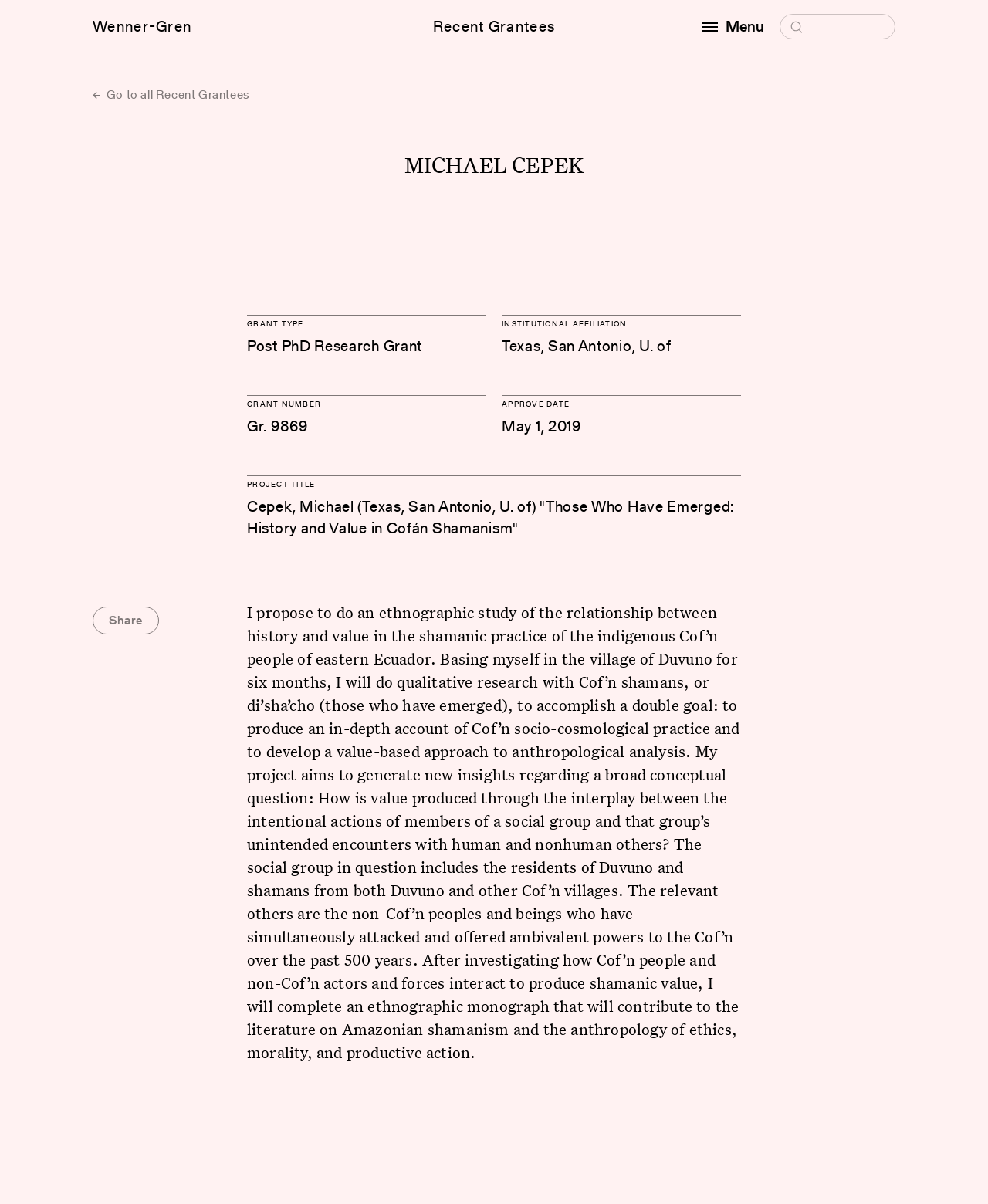Analyze and describe the webpage in a detailed narrative.

The webpage is about Michael Cepek, a grantee of the Wenner-Gren Foundation. At the top, there is a header section with three links: "Wenner-Gren" on the left, "Recent Grantees" in the middle, and a button to open a menu on the right. The menu button is accompanied by a "Menu" label. Next to the menu button, there is a search box with a label "Search for:".

Below the header section, there is a link to go back to the list of recent grantees. The main content of the page is divided into sections, each with a heading. The first section is about Michael Cepek, with his name in a large font. The following sections provide information about his grant, including the grant type, institutional affiliation, grant number, approval date, and project title.

The project title section is the longest, with a detailed description of Michael Cepek's research project. The text describes his ethnographic study of the Cofán people of eastern Ecuador, focusing on the relationship between history and value in their shamanic practice. The project aims to produce new insights into how value is produced through the interactions between the Cofán people and non-Cofán actors and forces.

At the bottom of the page, there is a "Share" button. Overall, the webpage provides a concise overview of Michael Cepek's grant and research project, with clear headings and organized sections.